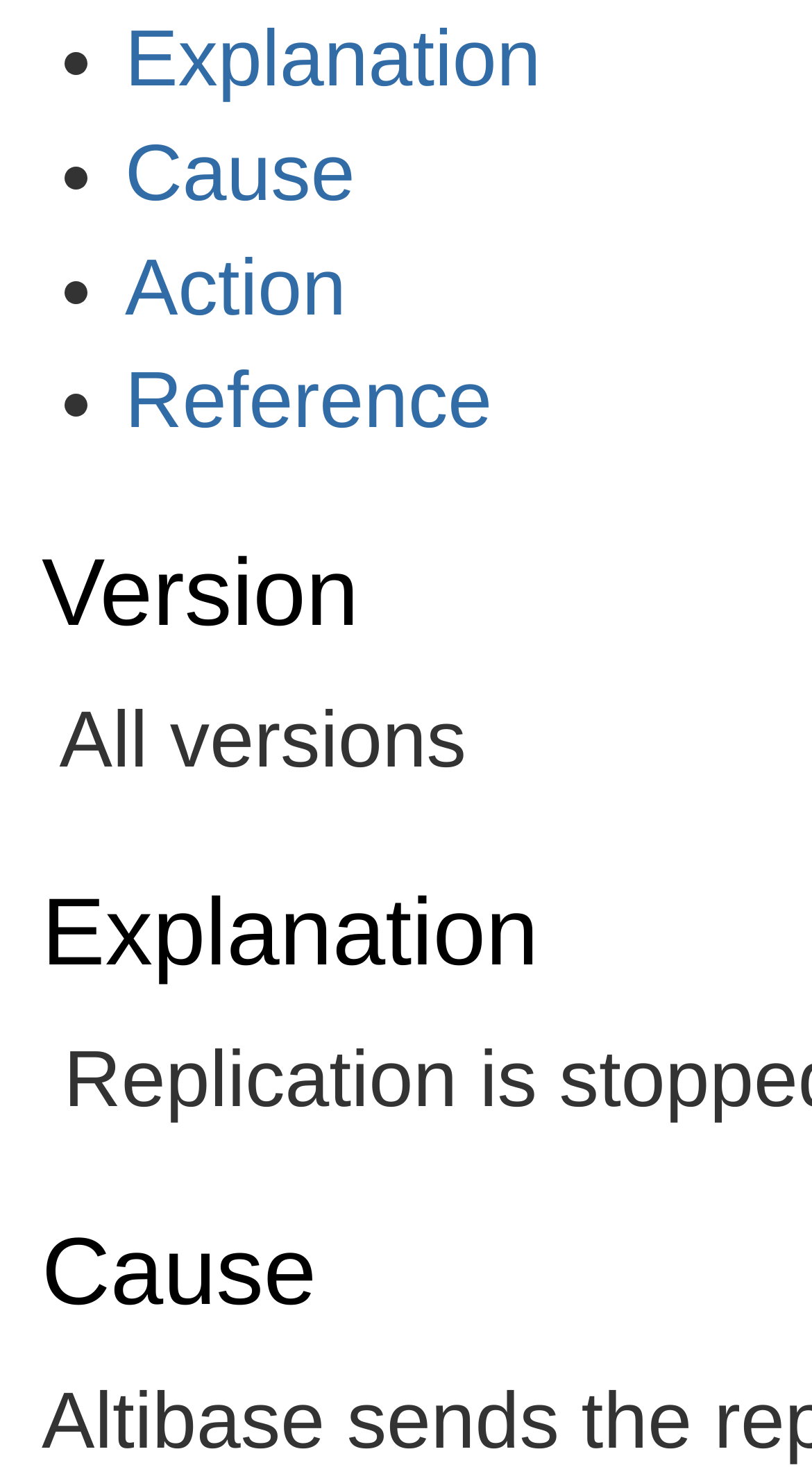Using the webpage screenshot, locate the HTML element that fits the following description and provide its bounding box: "Reference".

[0.154, 0.241, 0.606, 0.301]